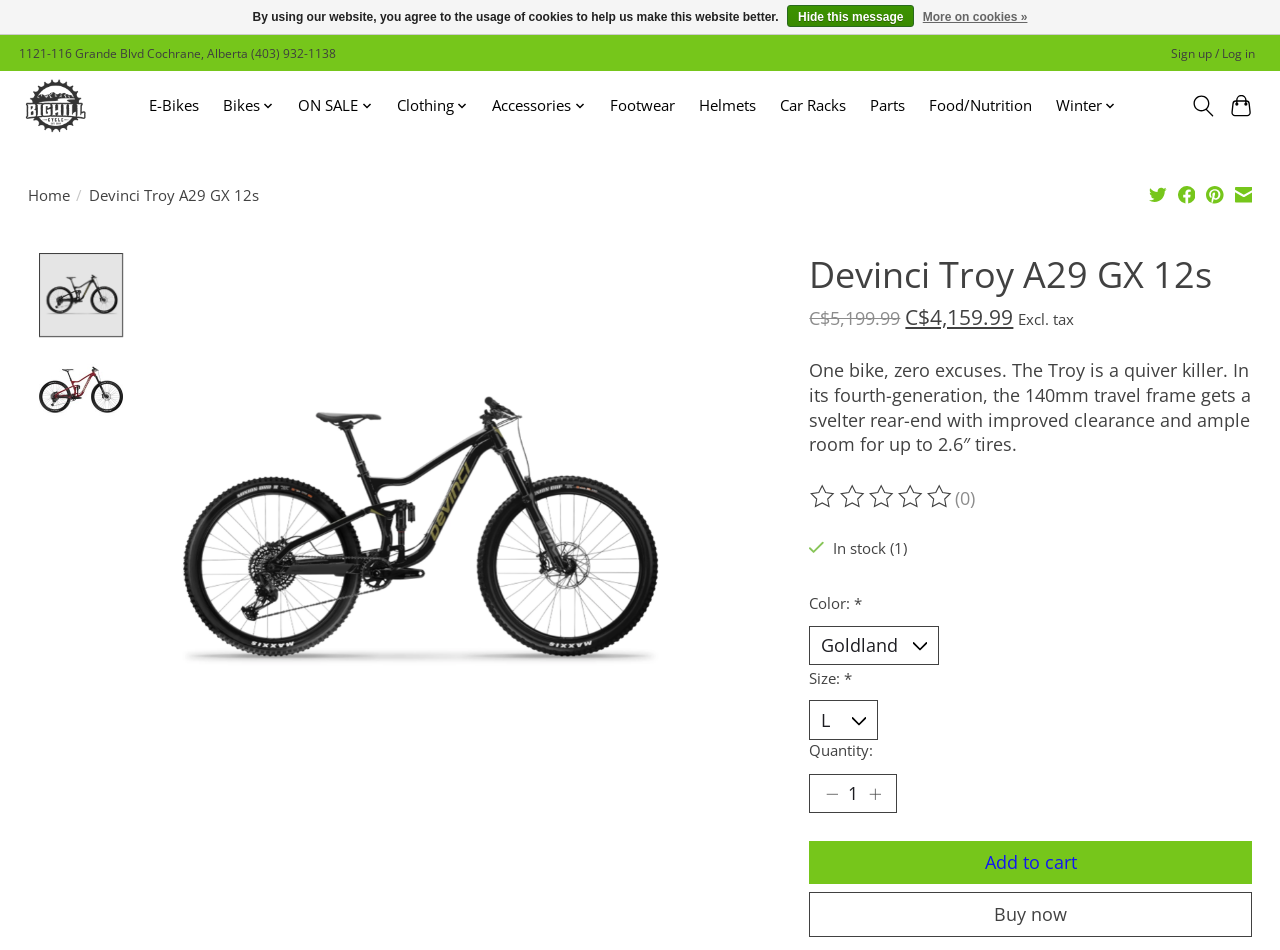Can you determine the bounding box coordinates of the area that needs to be clicked to fulfill the following instruction: "Share on Twitter"?

[0.898, 0.194, 0.911, 0.219]